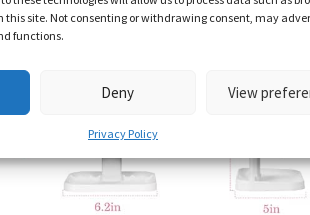Break down the image and describe each part extensively.

The image showcases a sleek and modern product, highlighted against a minimalistic background. Below the product, there are dimensions indicated: "6.2 in" and "5 in," suggesting the size of the item. The design appears practical and user-friendly, fitting well within contemporary decor styles. This visual could be part of a review or informational section, providing viewers with essential details about the product's specifications and usability. The image and accompanying dimensions are likely aimed at assisting potential buyers in visualizing the product's scale and suitability for their needs.